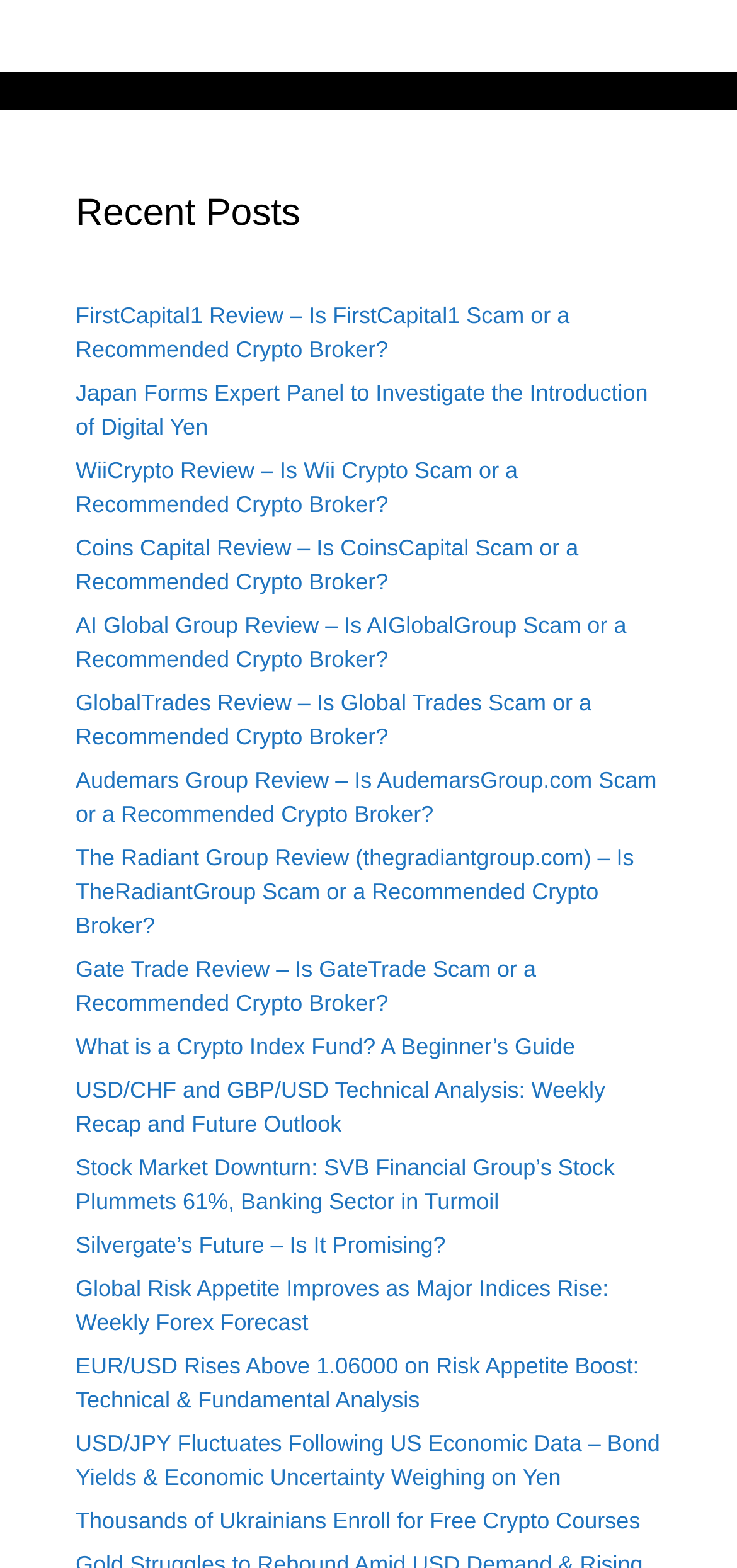How many links are on this webpage?
Answer briefly with a single word or phrase based on the image.

17